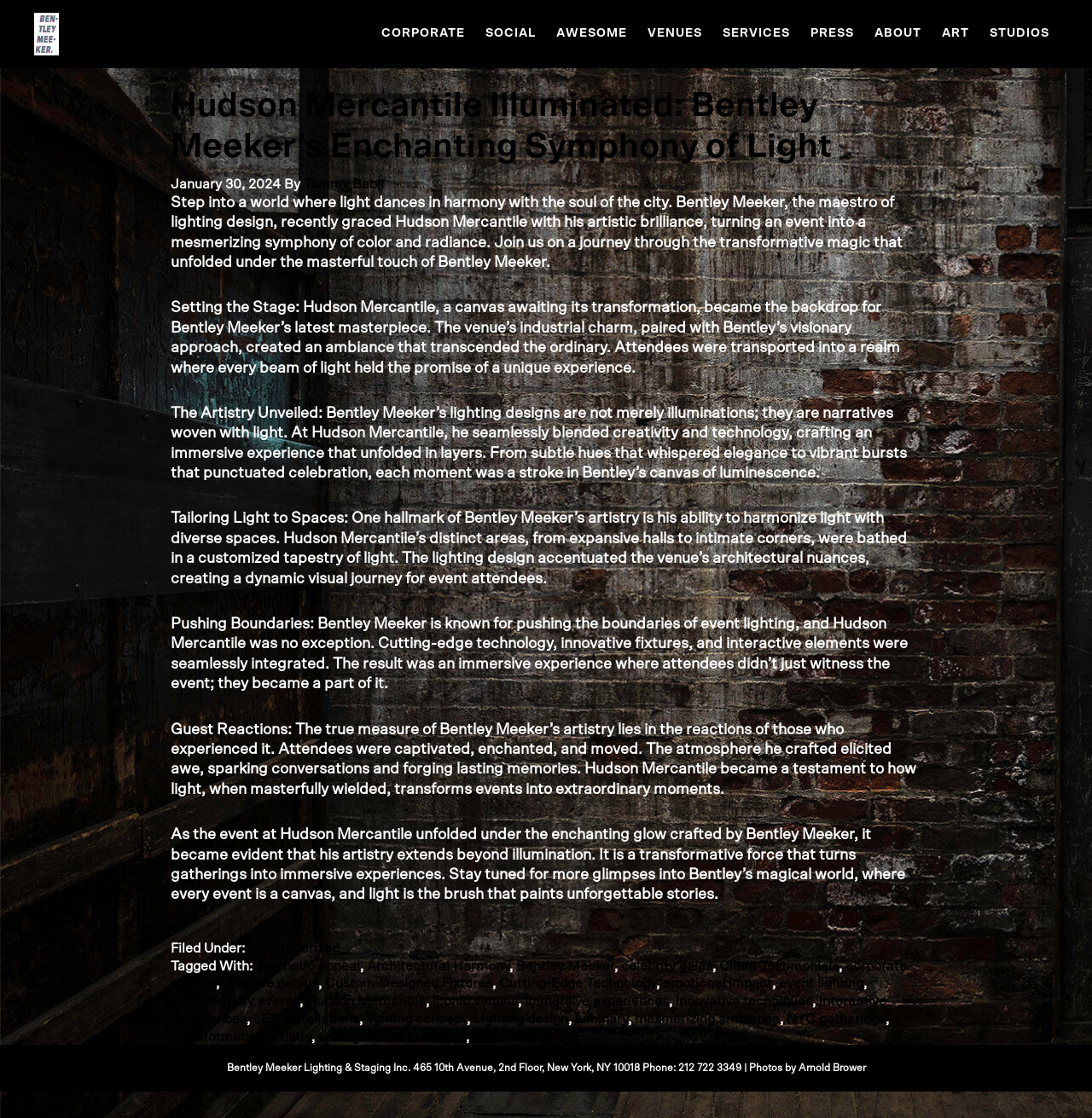Please identify the bounding box coordinates of the region to click in order to complete the task: "Read the article 'Hudson Mercantile Illuminated: Bentley Meeker’s Enchanting Symphony of Light'". The coordinates must be four float numbers between 0 and 1, specified as [left, top, right, bottom].

[0.156, 0.076, 0.844, 0.936]